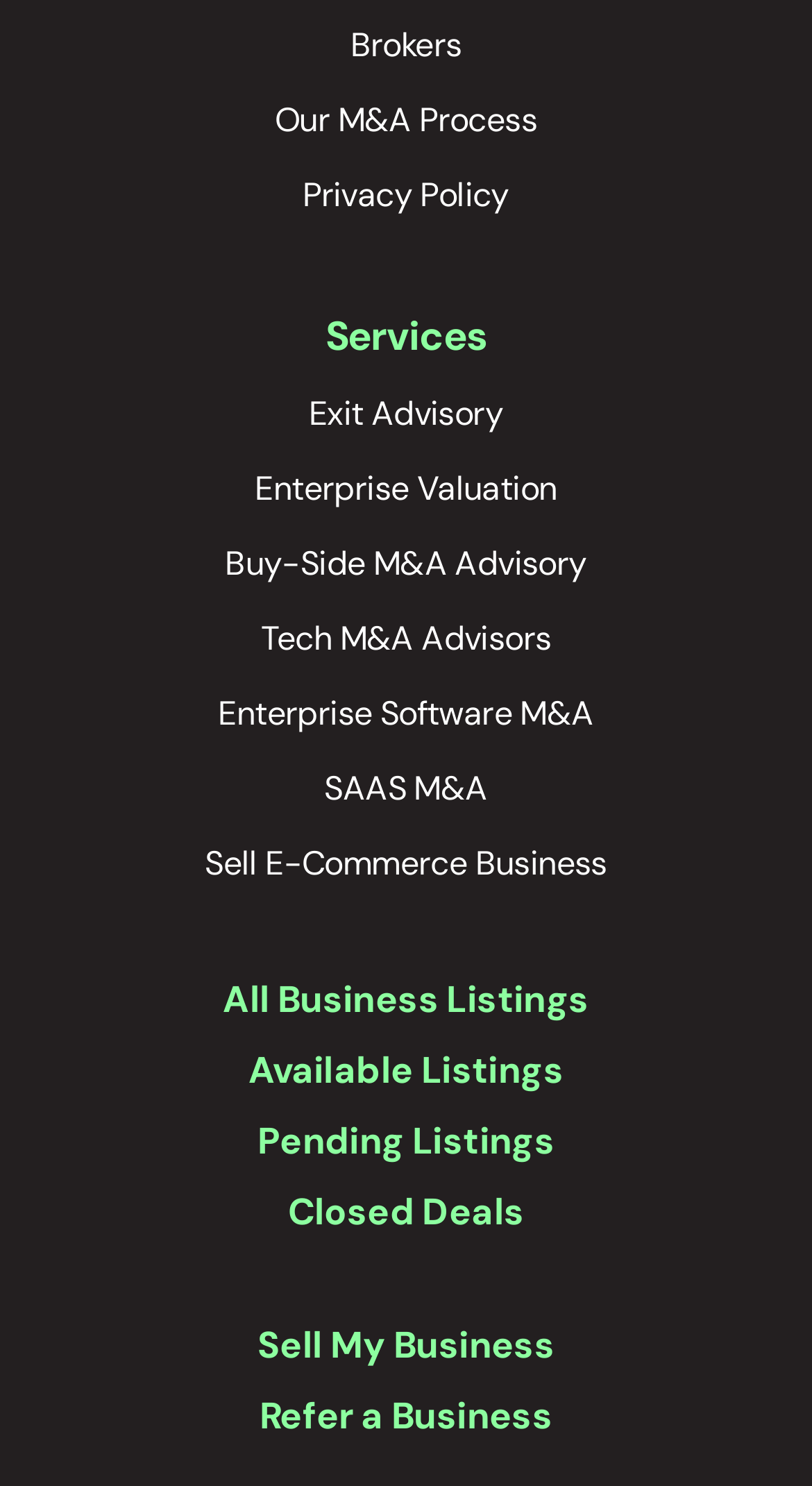Please identify the bounding box coordinates of the element's region that needs to be clicked to fulfill the following instruction: "View Our M&A Process". The bounding box coordinates should consist of four float numbers between 0 and 1, i.e., [left, top, right, bottom].

[0.338, 0.066, 0.661, 0.095]